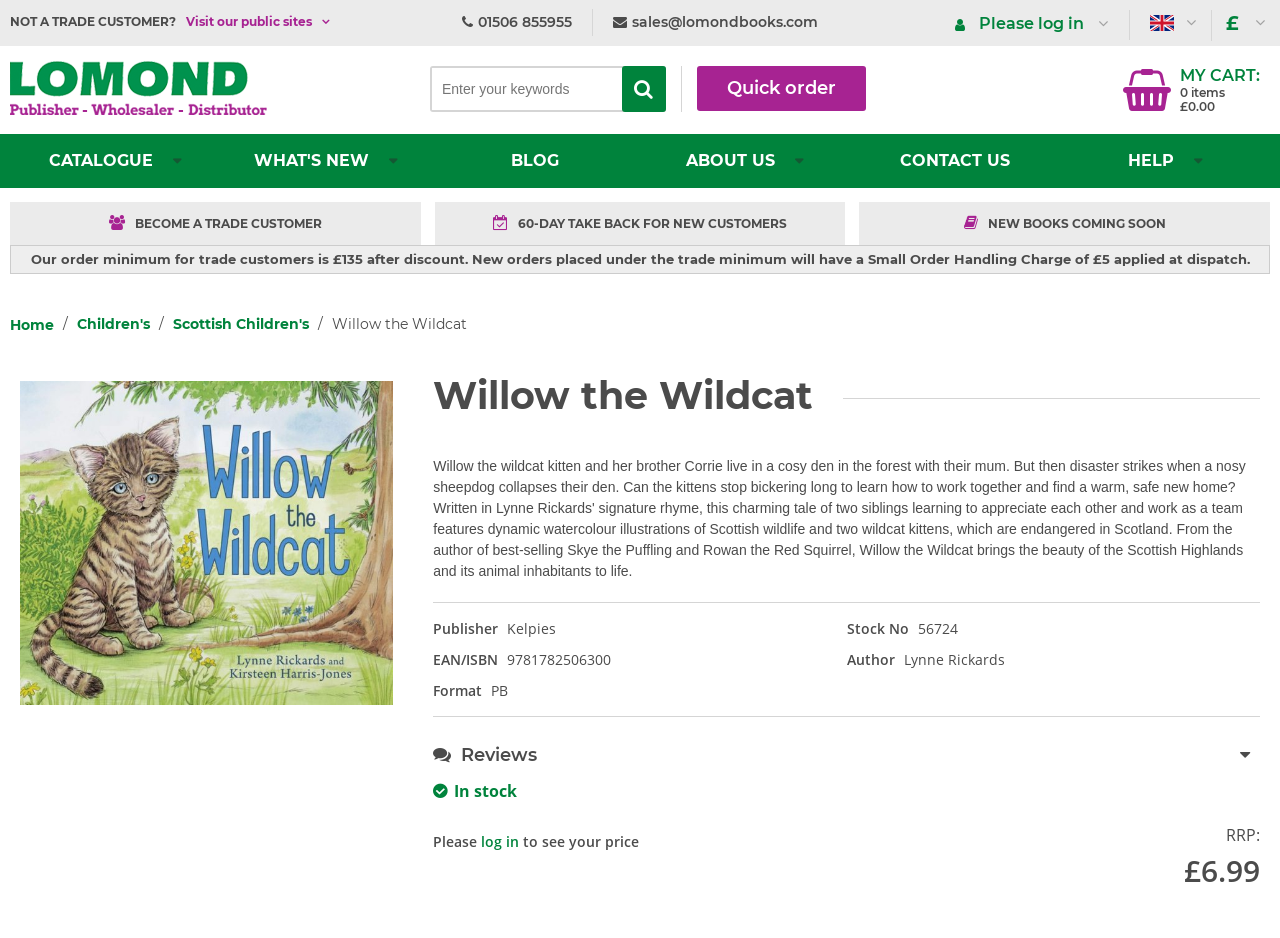Please extract the webpage's main title and generate its text content.

Willow the Wildcat